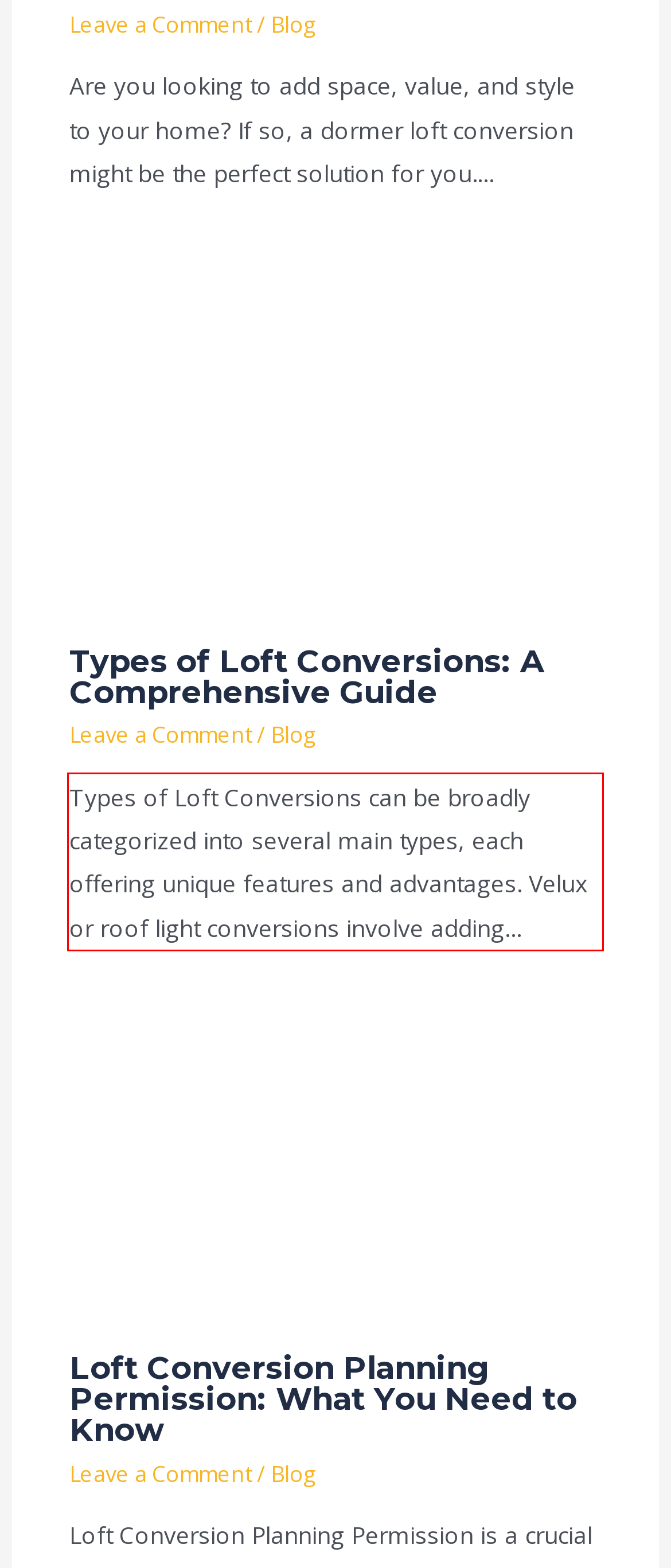Given a webpage screenshot, identify the text inside the red bounding box using OCR and extract it.

Types of Loft Conversions can be broadly categorized into several main types, each offering unique features and advantages. Velux or roof light conversions involve adding…